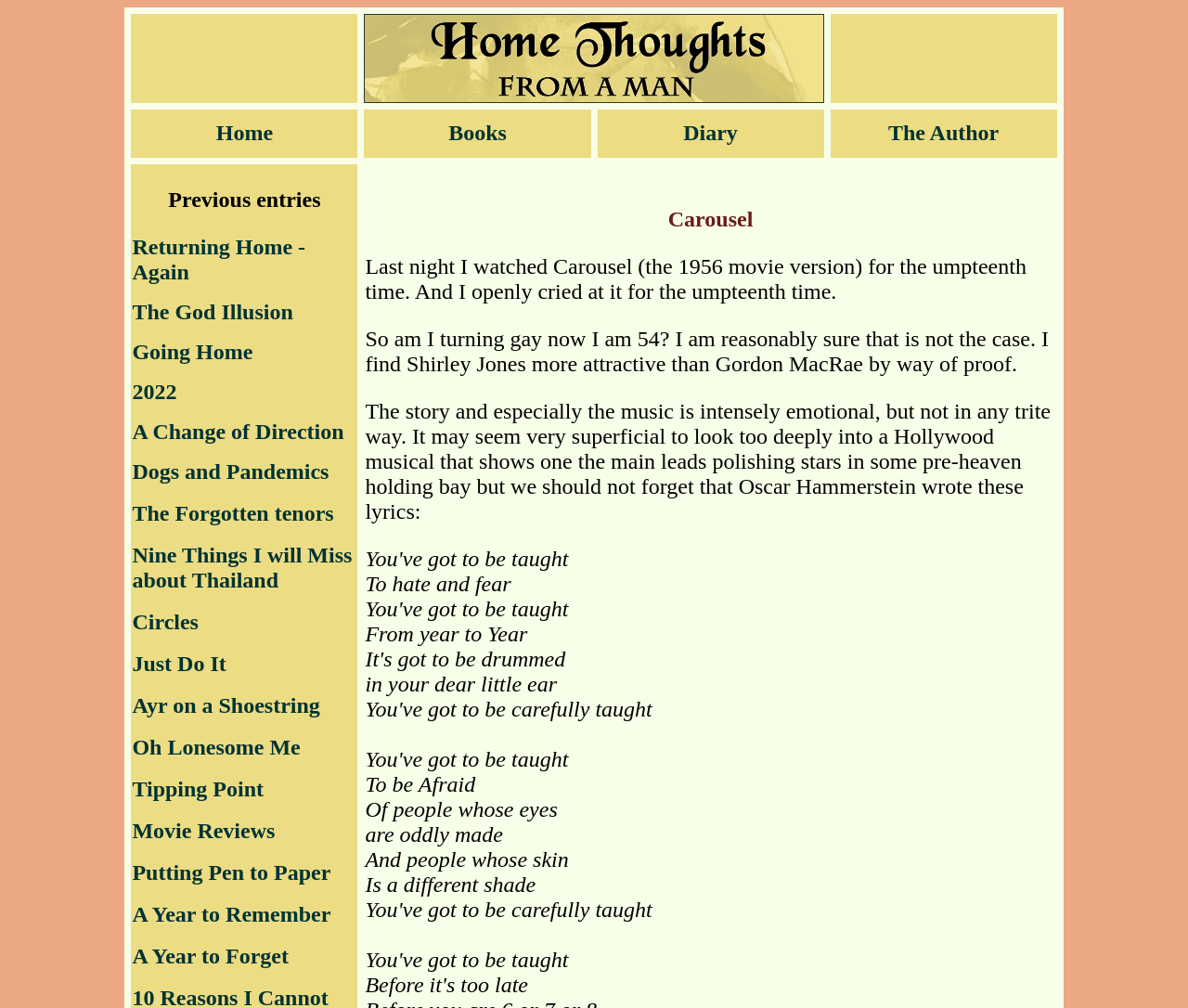Can you find the bounding box coordinates of the area I should click to execute the following instruction: "Read about Father Cristobal de Paola"?

None